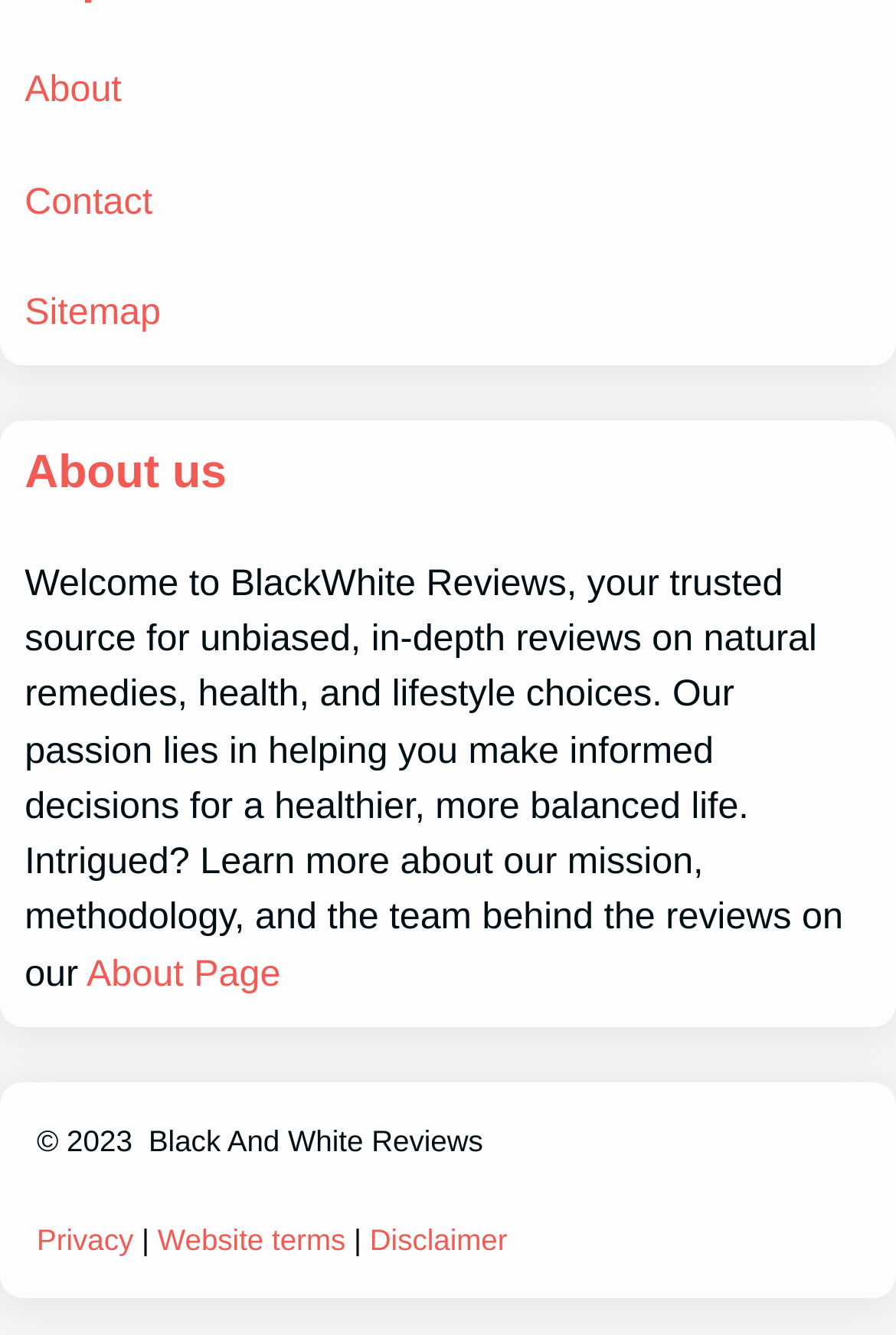Please indicate the bounding box coordinates of the element's region to be clicked to achieve the instruction: "Read the Disclaimer". Provide the coordinates as four float numbers between 0 and 1, i.e., [left, top, right, bottom].

[0.413, 0.916, 0.566, 0.941]